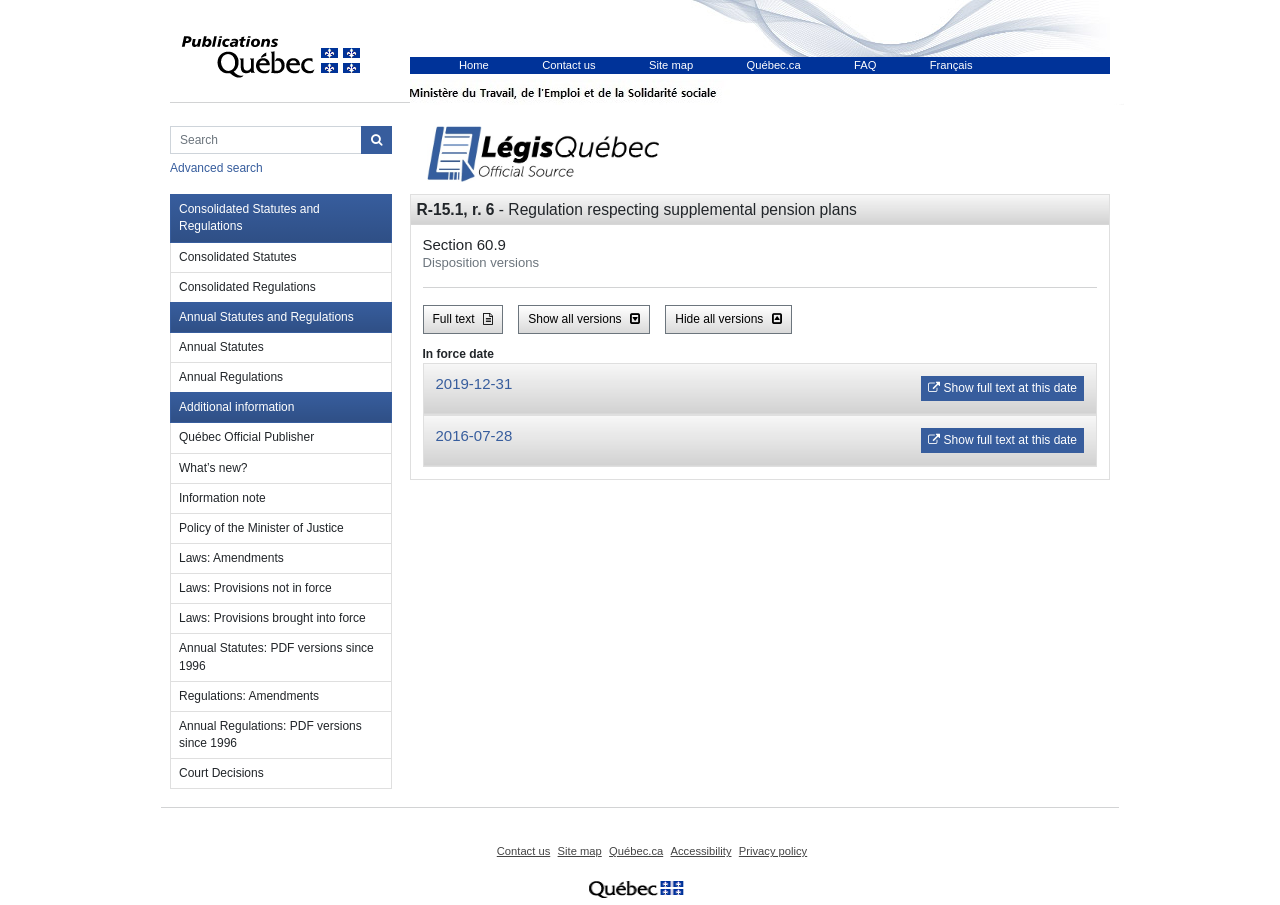Give a detailed overview of the webpage's appearance and contents.

The webpage is titled "Légis Québec" and appears to be a government website providing access to consolidated statutes and regulations. At the top of the page, there is a row of links including "Home", "Contact us", "Site map", "Québec.ca", "FAQ", and "Français". Below this row, there is a search bar with a textbox labeled "Search in Consolidated Statutes and Regulations" and a button to the right of it. 

To the left of the search bar, there is a column of links including "Consolidated Statutes and Regulations", "Consolidated Statutes", "Consolidated Regulations", "Annual Statutes and Regulations", and several others. These links are stacked vertically, with the topmost link being "Consolidated Statutes and Regulations".

On the right side of the page, there is a section with a heading "R-15.1, r. 6 - Regulation respecting supplemental pension plans". Below this heading, there are several buttons and links, including "Full text", "Show all versions", and "Hide all versions". There is also a tab list with multiple tabs, each representing a different date, such as "2019-12-31 Show full text at this date" and "2016-07-28 Show full text at this date". Each tab has a heading and links to show the full text at that date.

At the bottom of the page, there is a row of links including "Contact us", "Site map", "Québec.ca", "Accessibility", and "Privacy policy". There is also an image at the bottom right corner of the page.